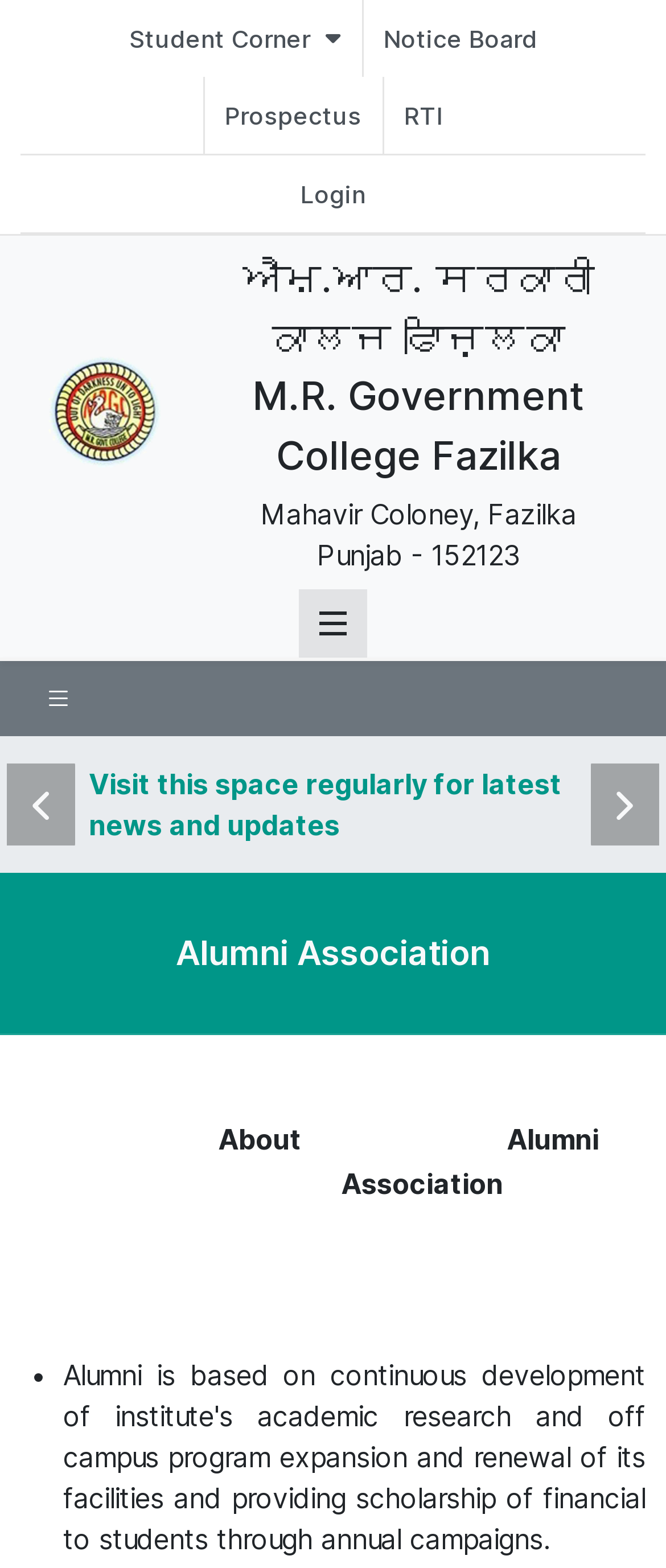Identify the bounding box coordinates of the part that should be clicked to carry out this instruction: "Visit Notice Board".

[0.545, 0.0, 0.837, 0.049]